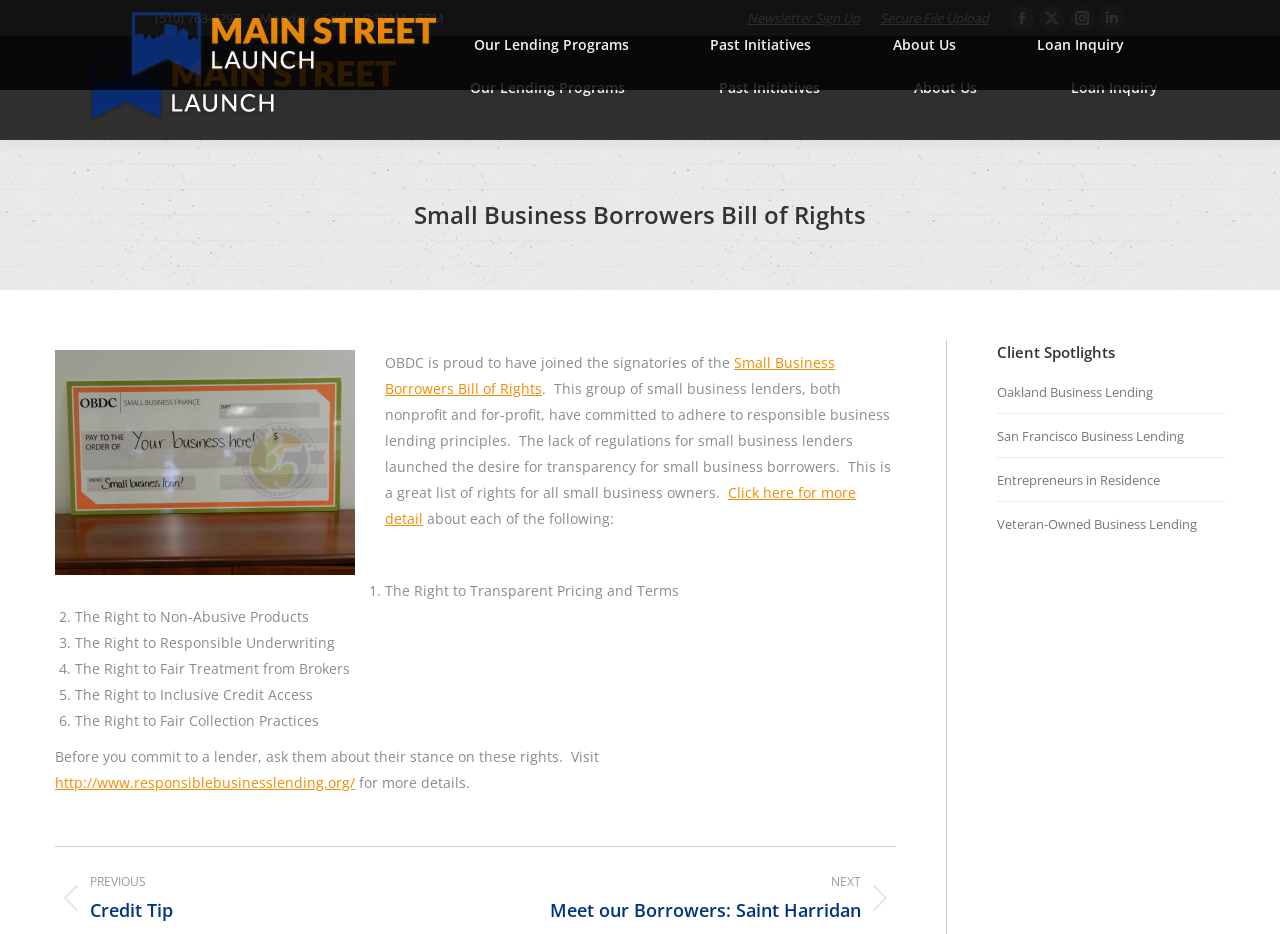Can you identify the bounding box coordinates of the clickable region needed to carry out this instruction: 'Call the phone number'? The coordinates should be four float numbers within the range of 0 to 1, stated as [left, top, right, bottom].

[0.121, 0.009, 0.188, 0.028]